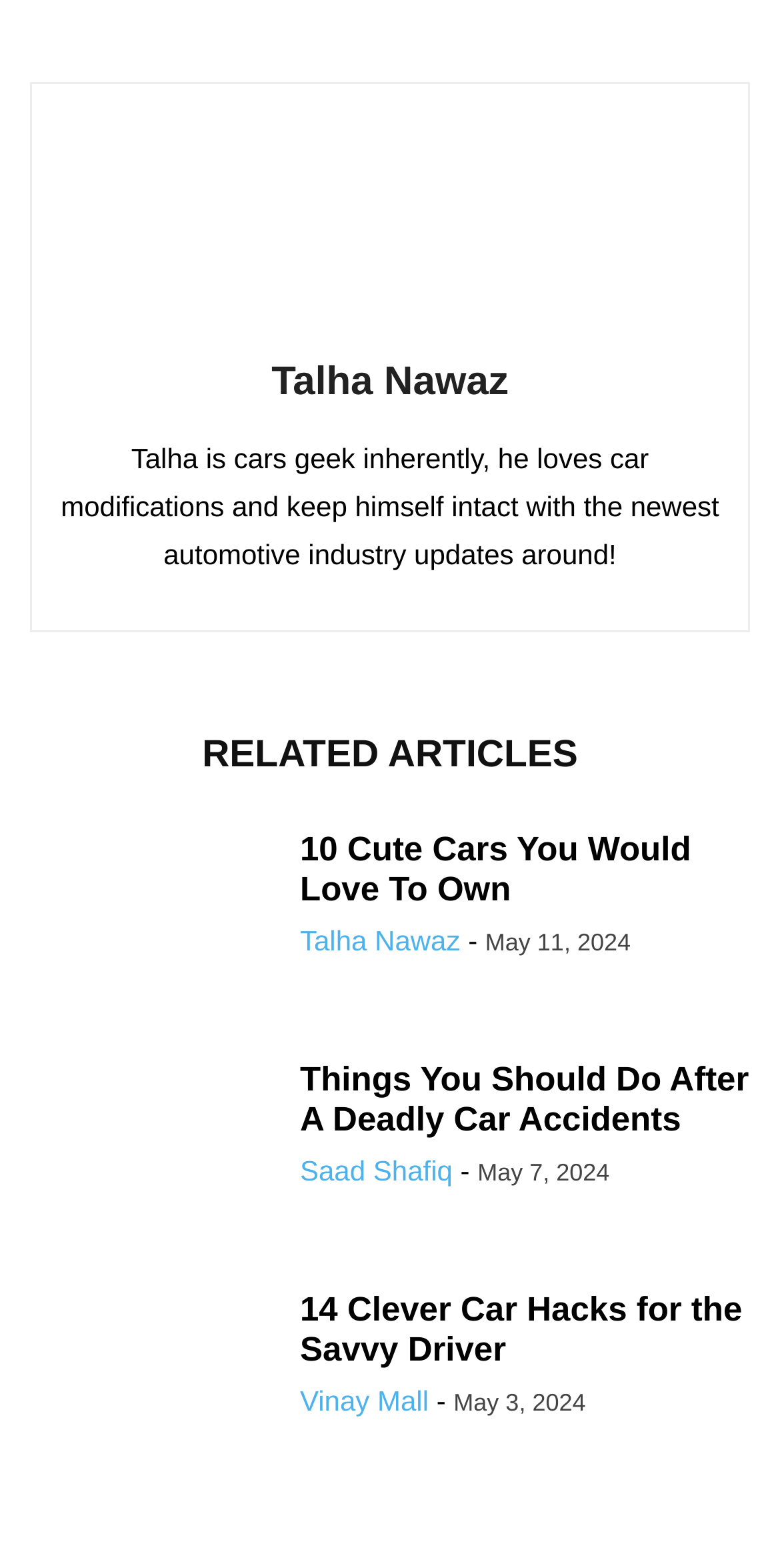What is the date of the second related article?
Please answer the question as detailed as possible.

I examined the second related article and found the date 'May 7, 2024' below the article title, which indicates the publication date of the article.